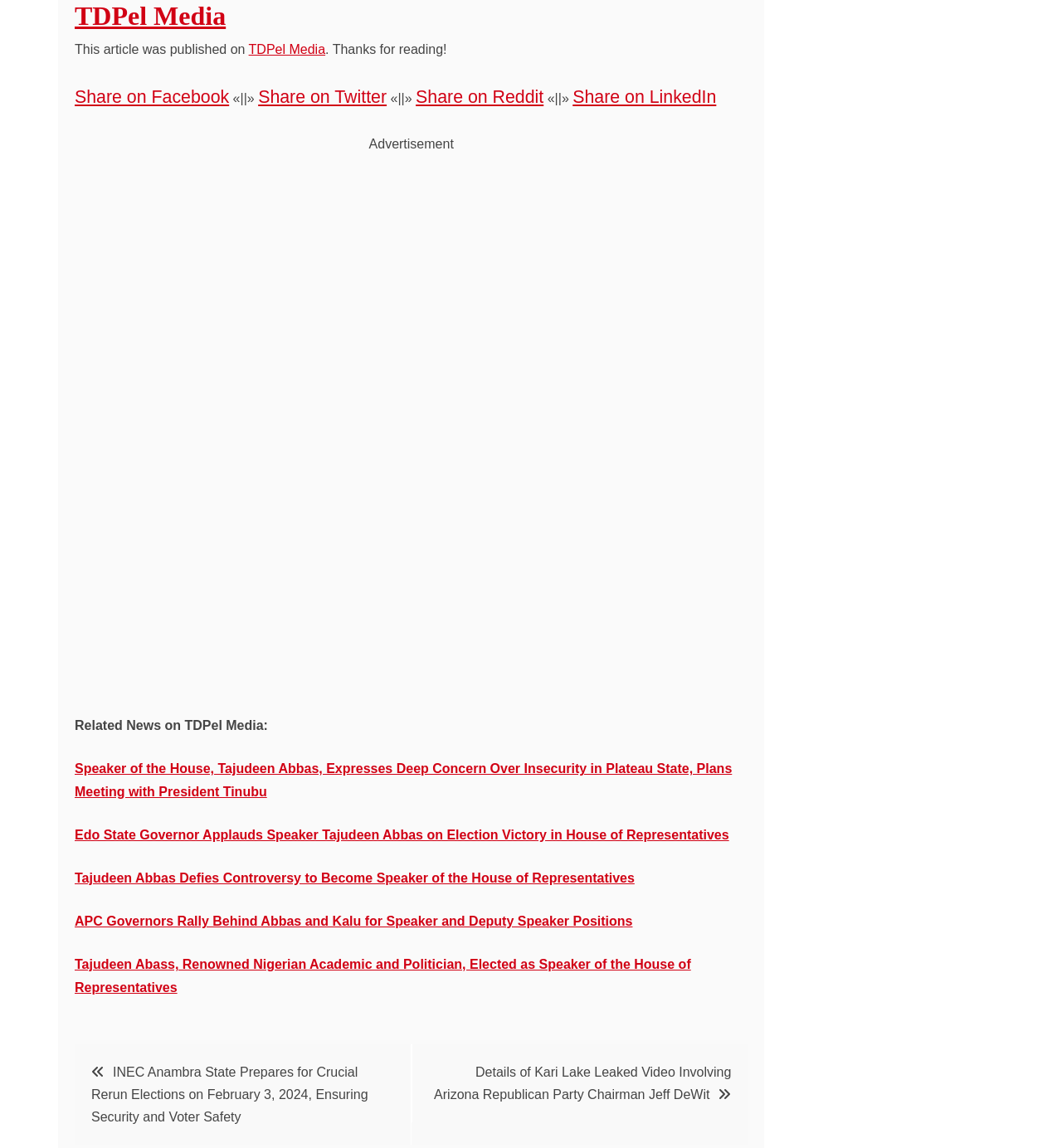Locate the bounding box coordinates of the item that should be clicked to fulfill the instruction: "Read post on INEC Anambra State Prepares for Crucial Rerun Elections".

[0.086, 0.928, 0.347, 0.979]